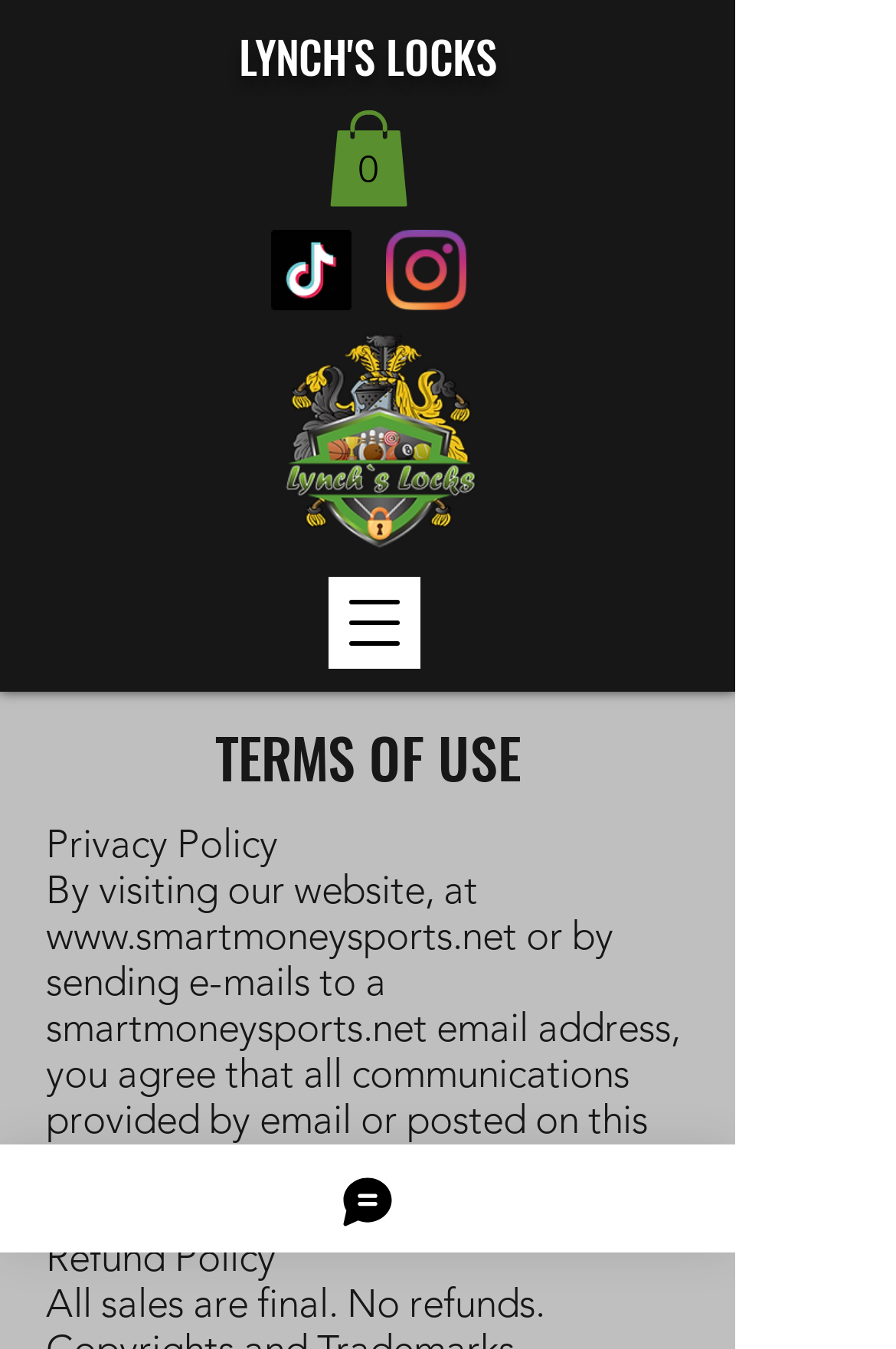Please provide the bounding box coordinates for the UI element as described: "LYNCH'S LOCKS". The coordinates must be four floats between 0 and 1, represented as [left, top, right, bottom].

[0.267, 0.017, 0.554, 0.065]